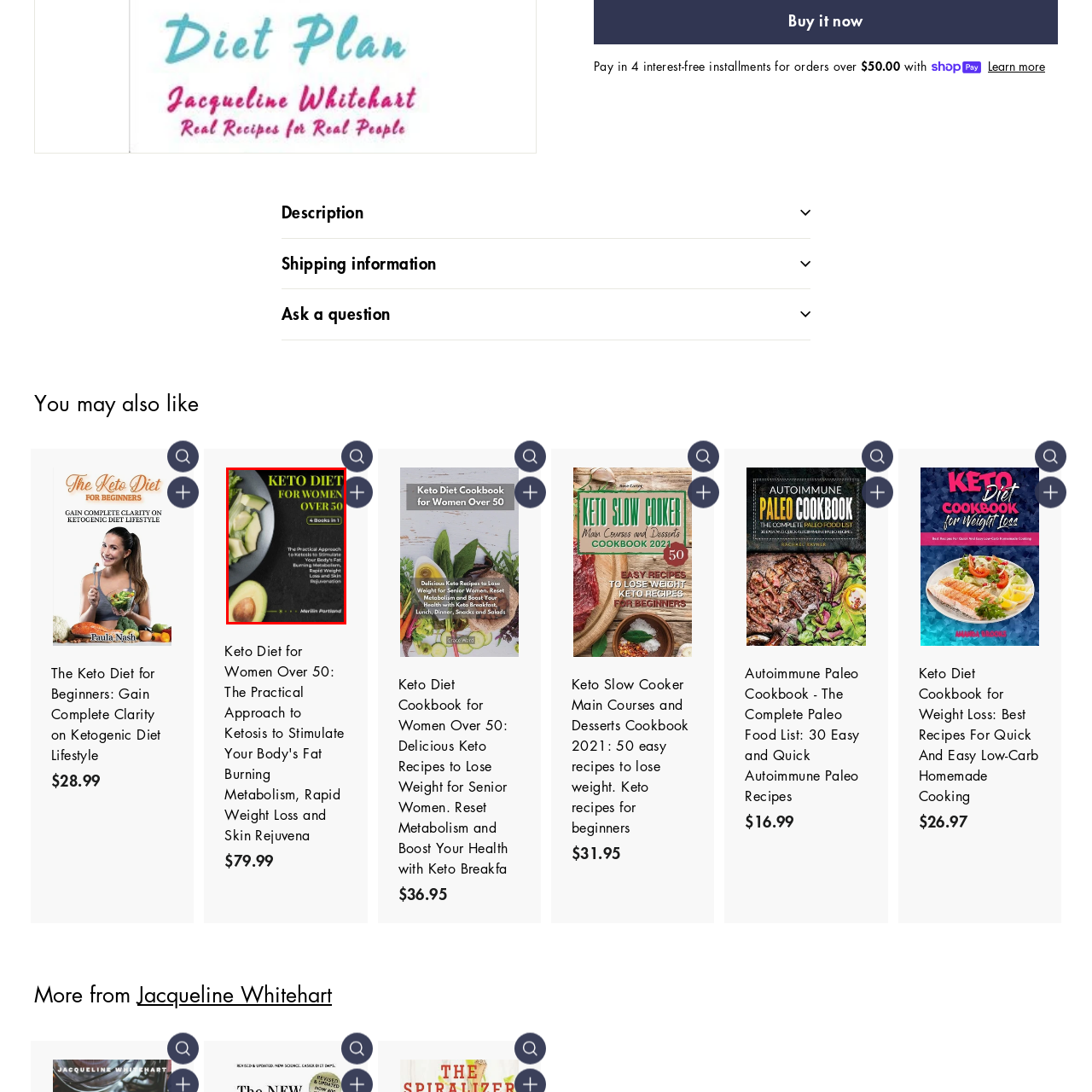Deliver a detailed explanation of the elements found in the red-marked area of the image.

This image showcases the cover of a book titled "Keto Diet for Women Over 50," emphasizing its contents as a compilation of four books in one. The design features a visually appealing background with vibrant green text highlighting the title. Below the title, a succinct tagline reads: "The Practical Approach to Ketosis to Stimulate Your Body's Fat Burning Metabolism, Rapid Weight Loss and Skin Rejuvenation." An illustration of fresh avocado and slices of cucumber adorns the bottom of the cover, representing healthy dietary options. The author's name, Merilin Portland, is prominently displayed at the bottom, inviting readers to explore this comprehensive guide tailored specifically for women over fifty interested in adopting a ketogenic lifestyle.